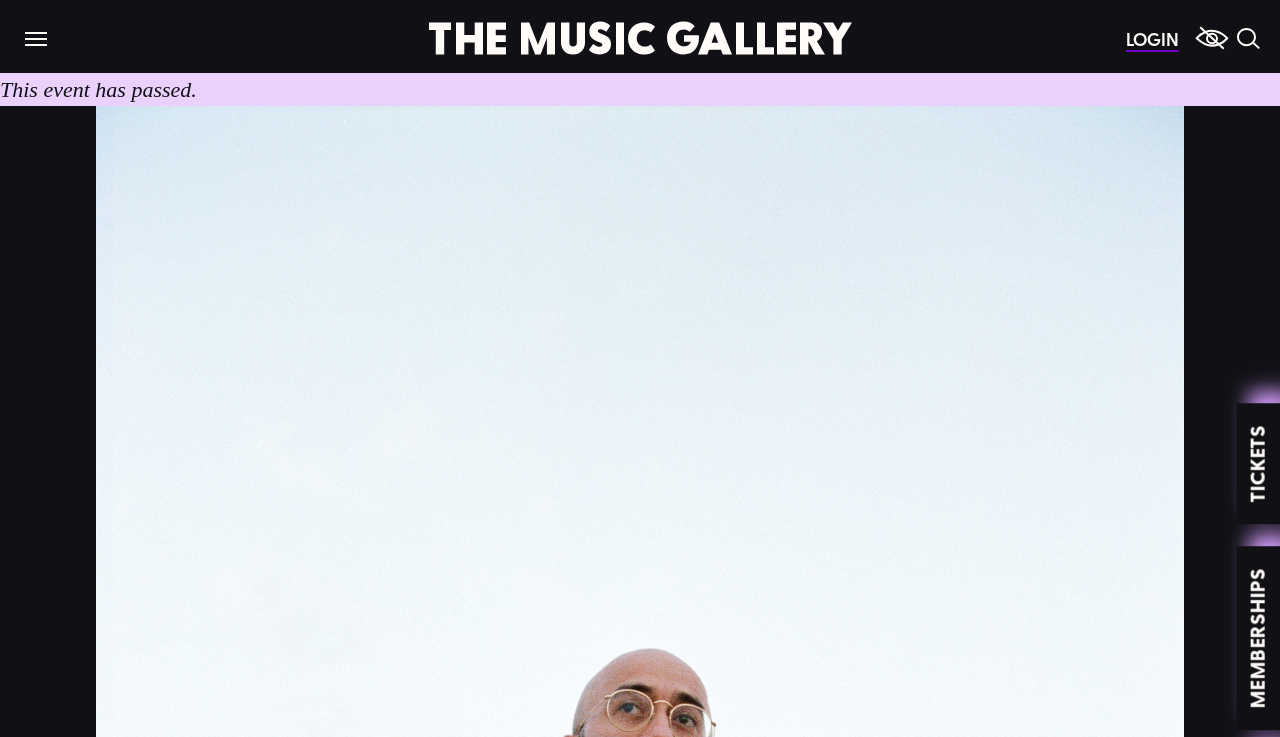What is the logo of the Music Gallery?
Answer the question using a single word or phrase, according to the image.

An image